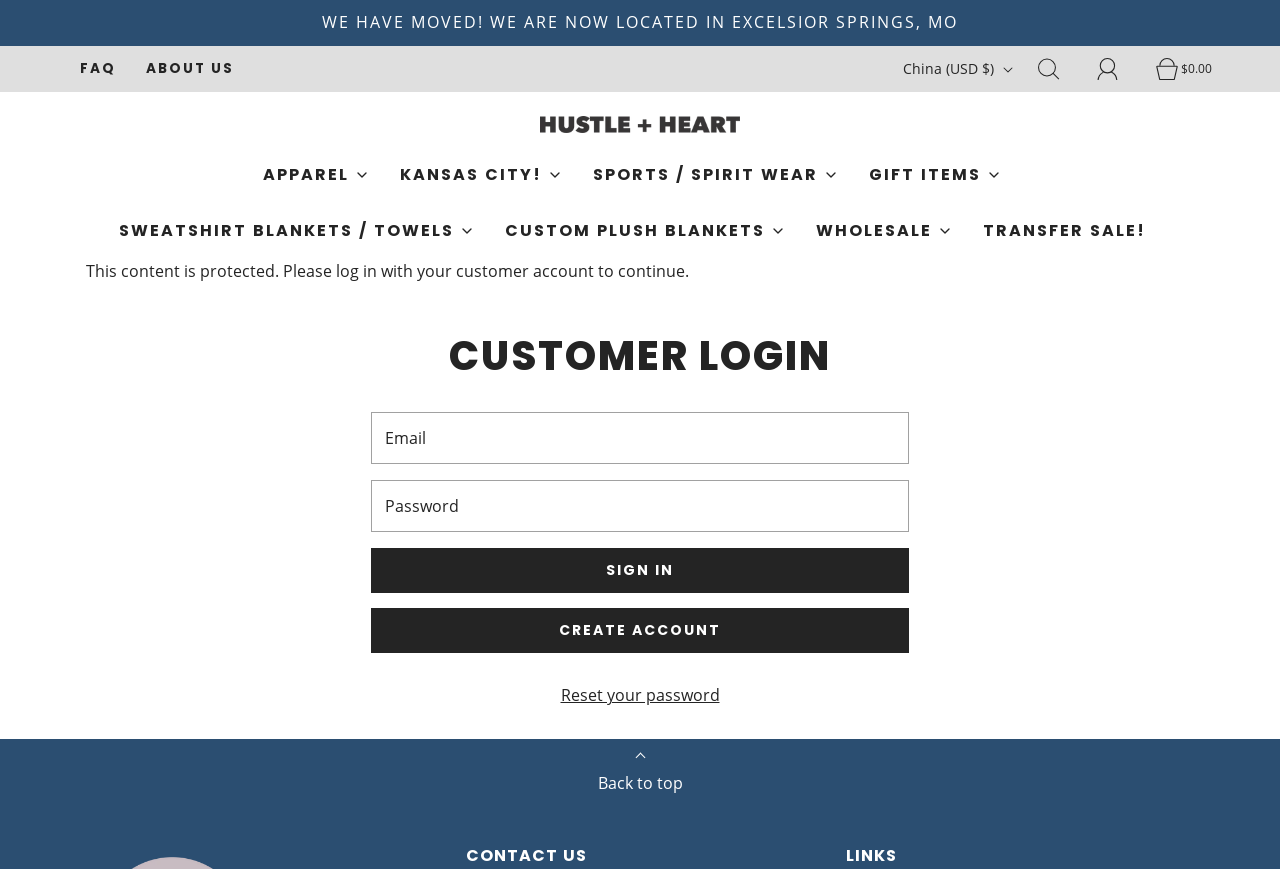Based on the image, please respond to the question with as much detail as possible:
What is the alternative to logging in?

Next to the 'Sign In' button, I found a link that says 'CREATE ACCOUNT', which implies that users who don't have an account can create one as an alternative to logging in.